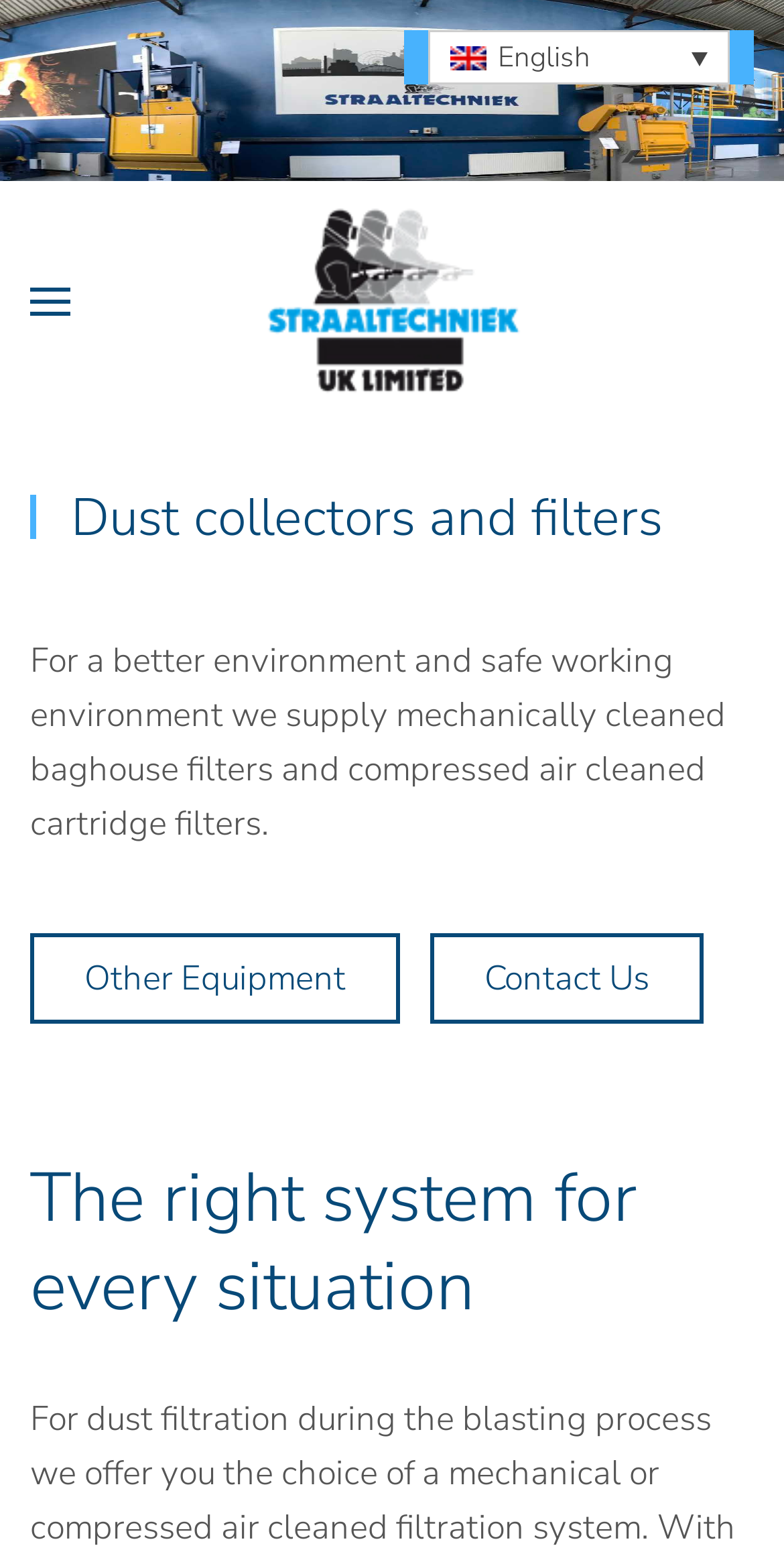Using the description: "aria-label="Back to home"", identify the bounding box of the corresponding UI element in the screenshot.

[0.321, 0.129, 0.679, 0.258]